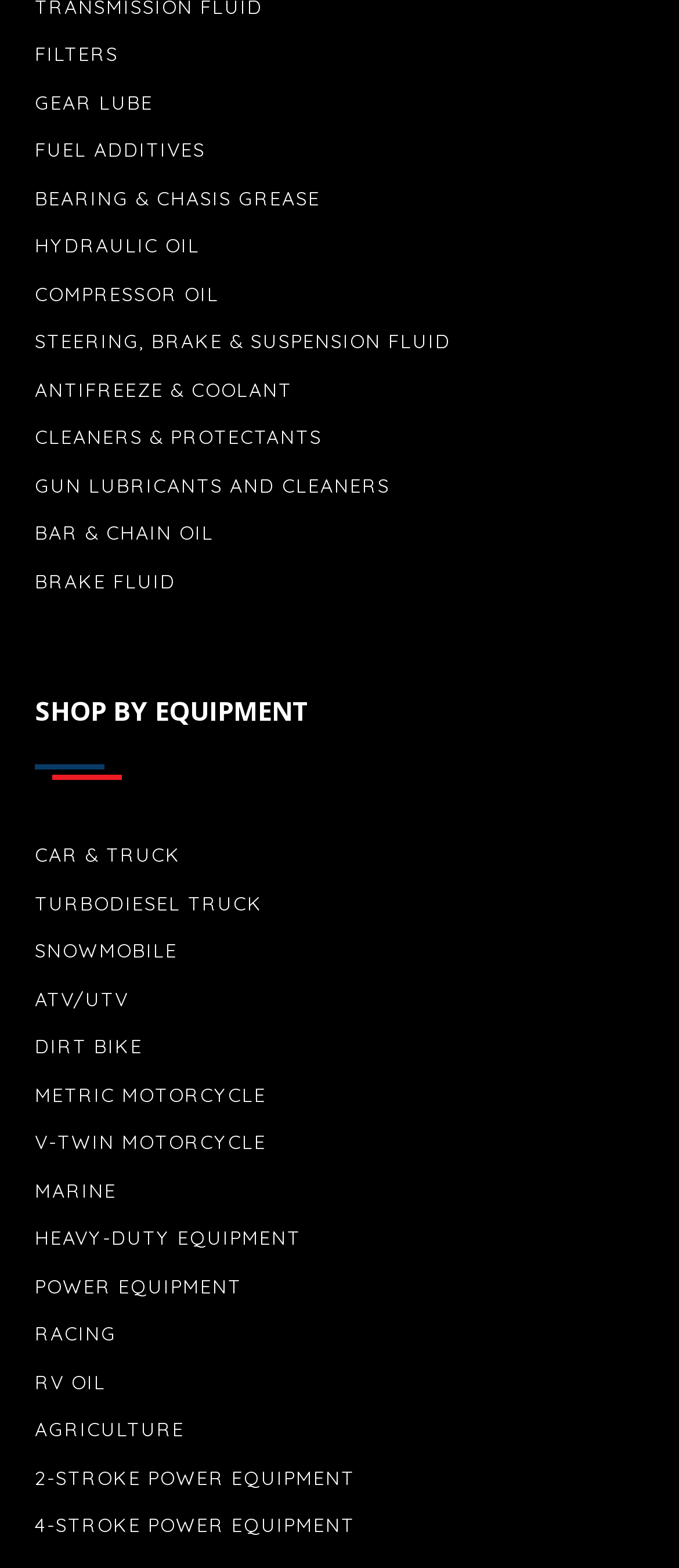Please specify the bounding box coordinates of the clickable region necessary for completing the following instruction: "Go to Telegram Channel". The coordinates must consist of four float numbers between 0 and 1, i.e., [left, top, right, bottom].

None